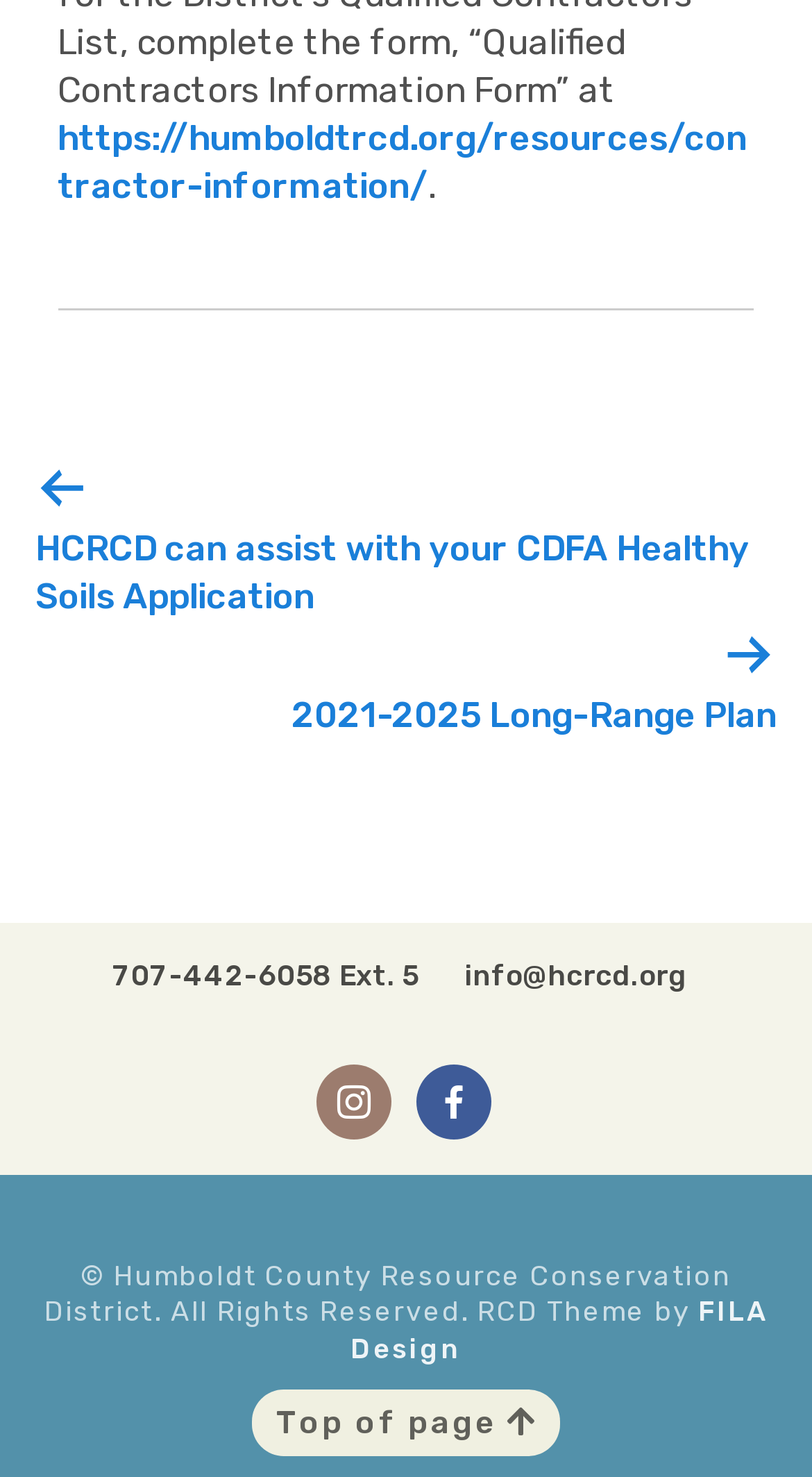What is the copyright information on the webpage?
Ensure your answer is thorough and detailed.

I found the copyright information by looking at the StaticText element with the text '© Humboldt County Resource Conservation District. All Rights Reserved.' which has a bounding box coordinate of [0.055, 0.853, 0.901, 0.899].